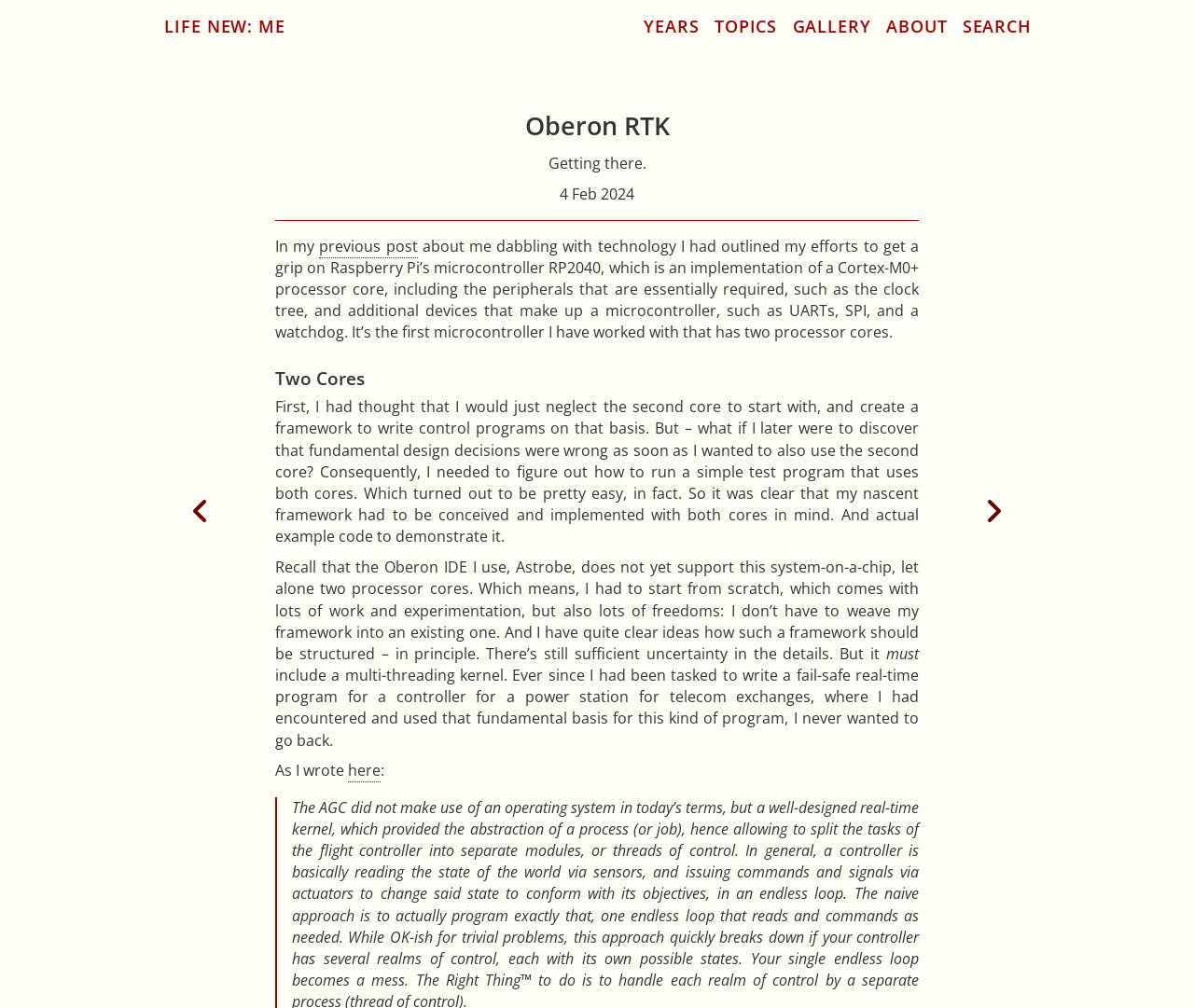Using the provided description: "Years", find the bounding box coordinates of the corresponding UI element. The output should be four float numbers between 0 and 1, in the format [left, top, right, bottom].

[0.537, 0.015, 0.586, 0.037]